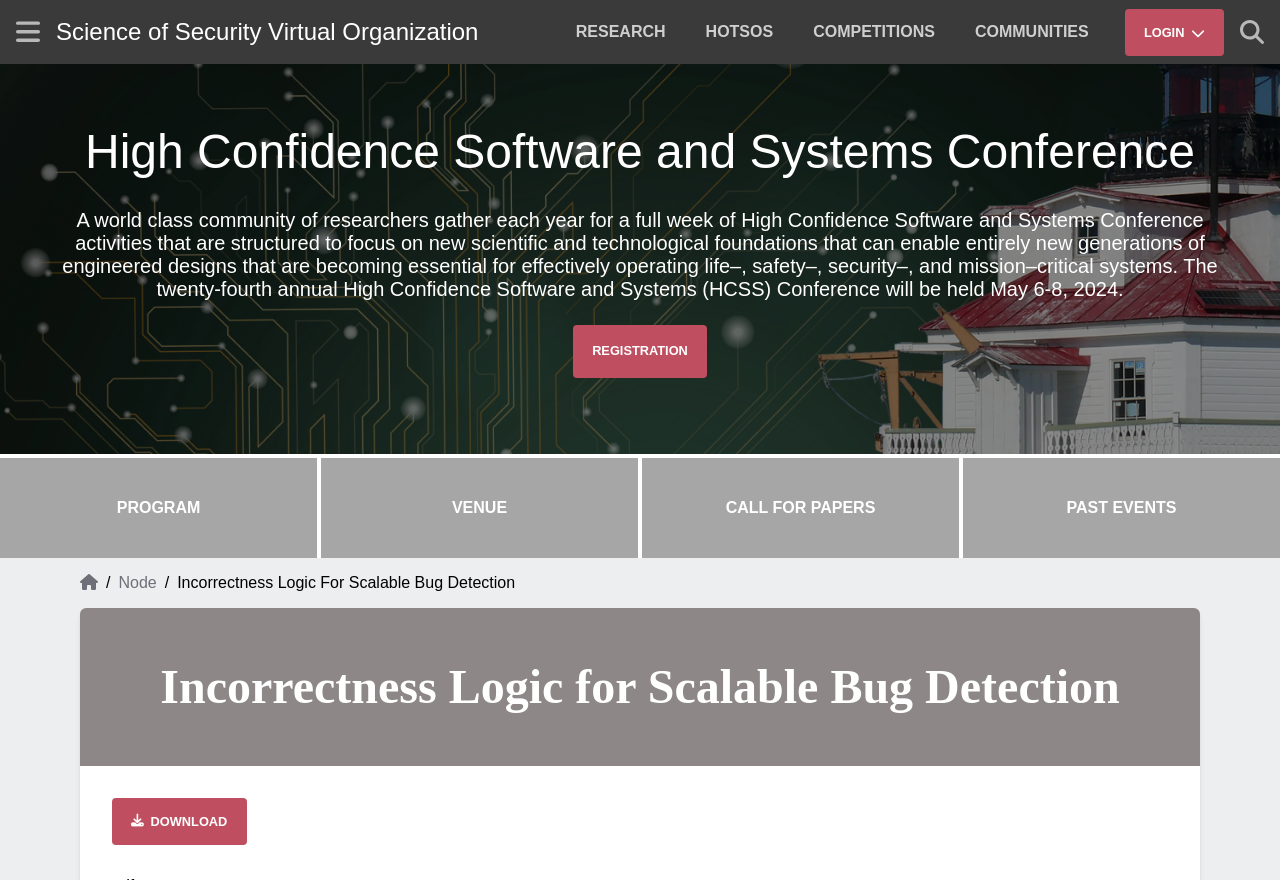Bounding box coordinates are specified in the format (top-left x, top-left y, bottom-right x, bottom-right y). All values are floating point numbers bounded between 0 and 1. Please provide the bounding box coordinate of the region this sentence describes: Science of Security Virtual Organization

[0.044, 0.002, 0.374, 0.07]